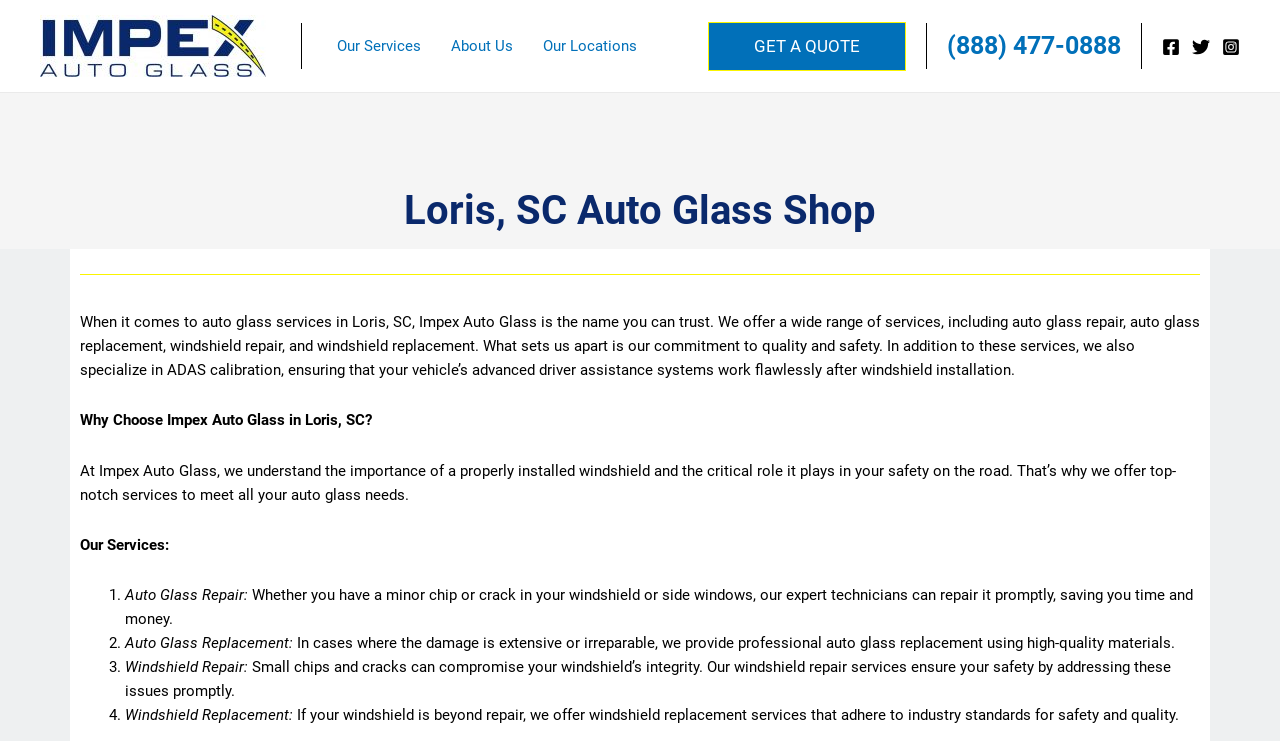What is the purpose of ADAS calibration?
From the details in the image, answer the question comprehensively.

I found the purpose of ADAS calibration by looking at the StaticText element which describes the services offered by Impex Auto Glass, including ADAS calibration, which ensures that advanced driver assistance systems work flawlessly after windshield installation.